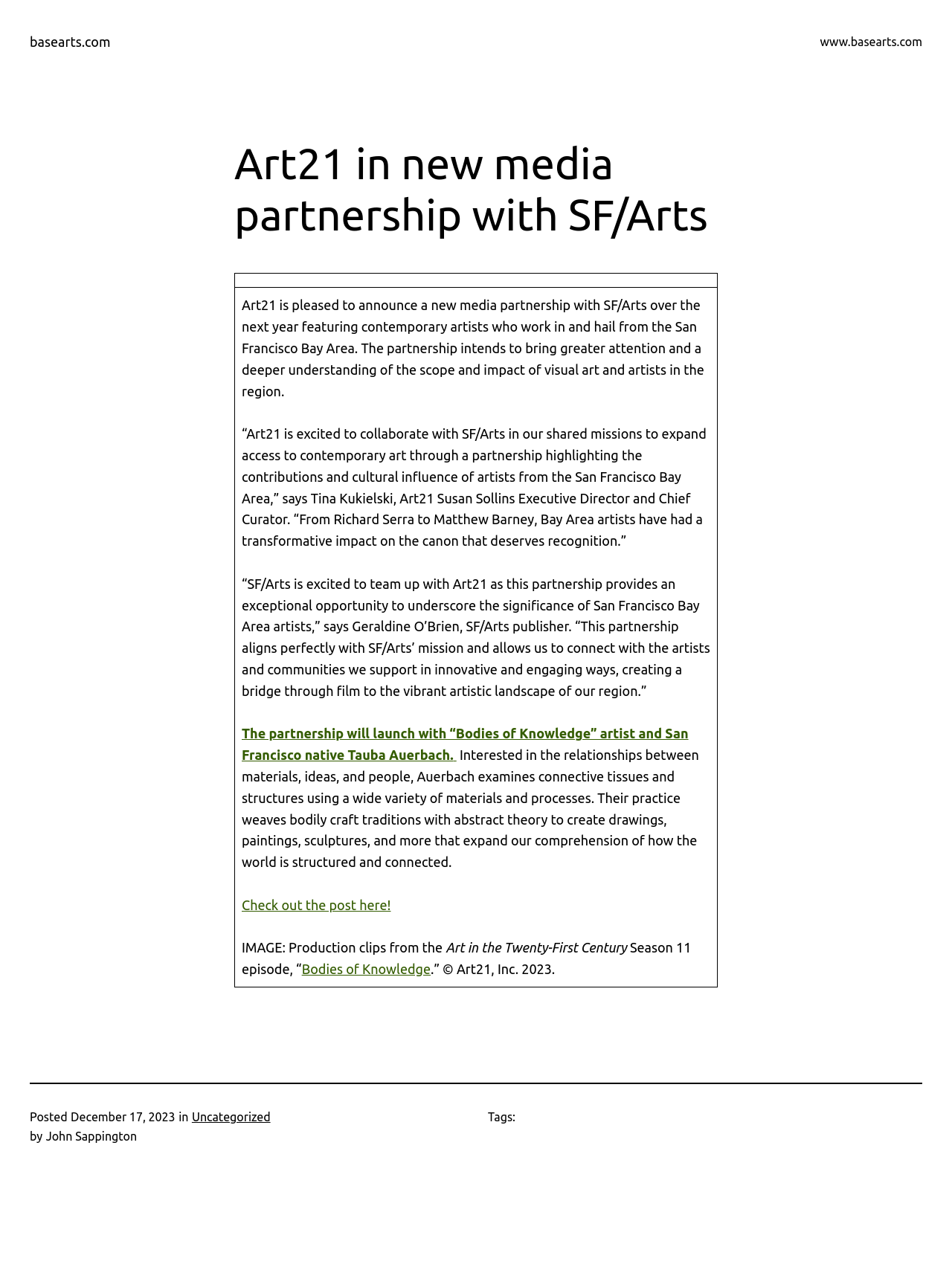Answer the question below using just one word or a short phrase: 
What is the title of the Season 11 episode featuring Tauba Auerbach?

Bodies of Knowledge